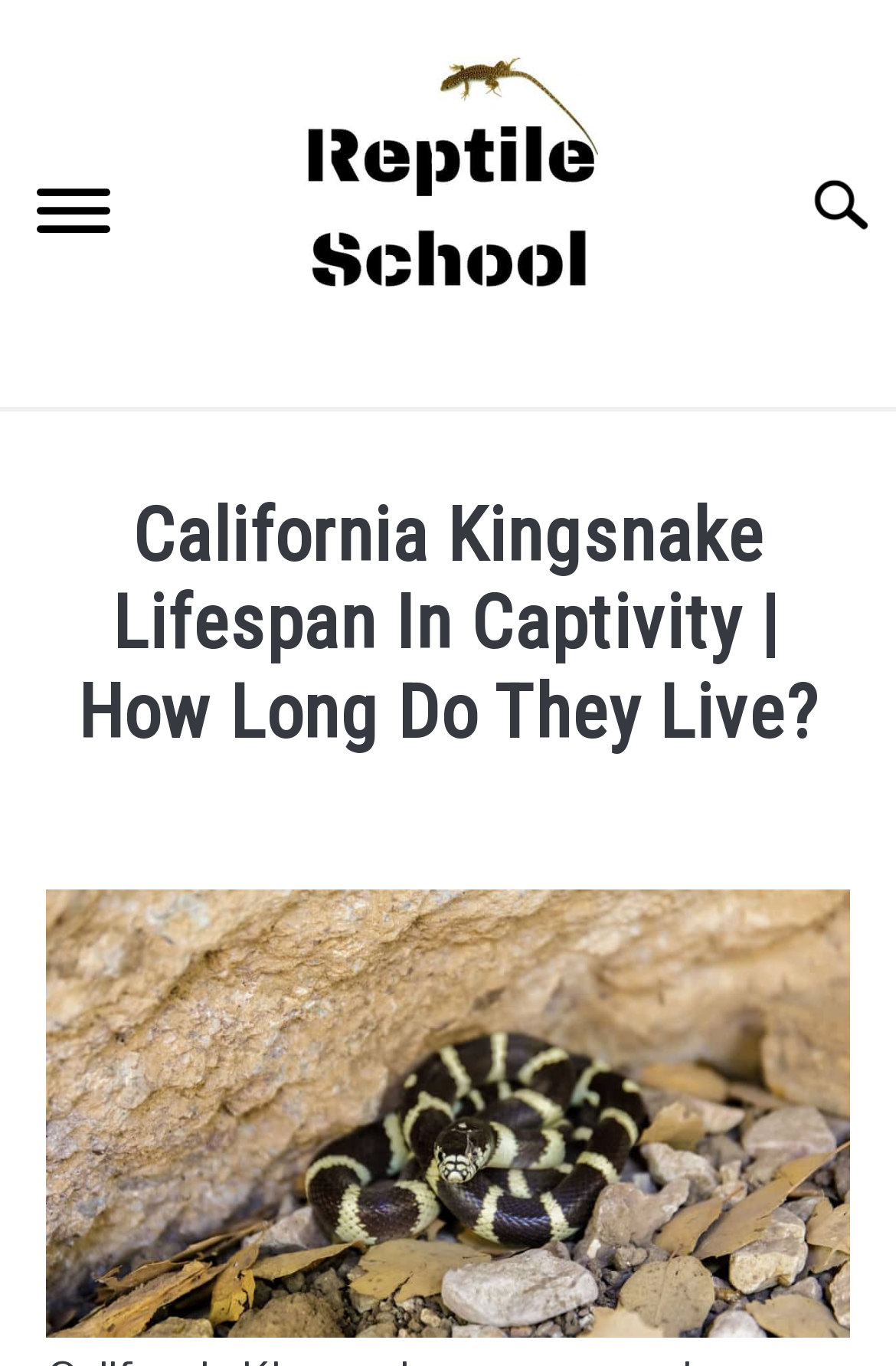Extract the bounding box coordinates for the HTML element that matches this description: "Crocodilians". The coordinates should be four float numbers between 0 and 1, i.e., [left, top, right, bottom].

[0.0, 0.779, 1.0, 0.858]